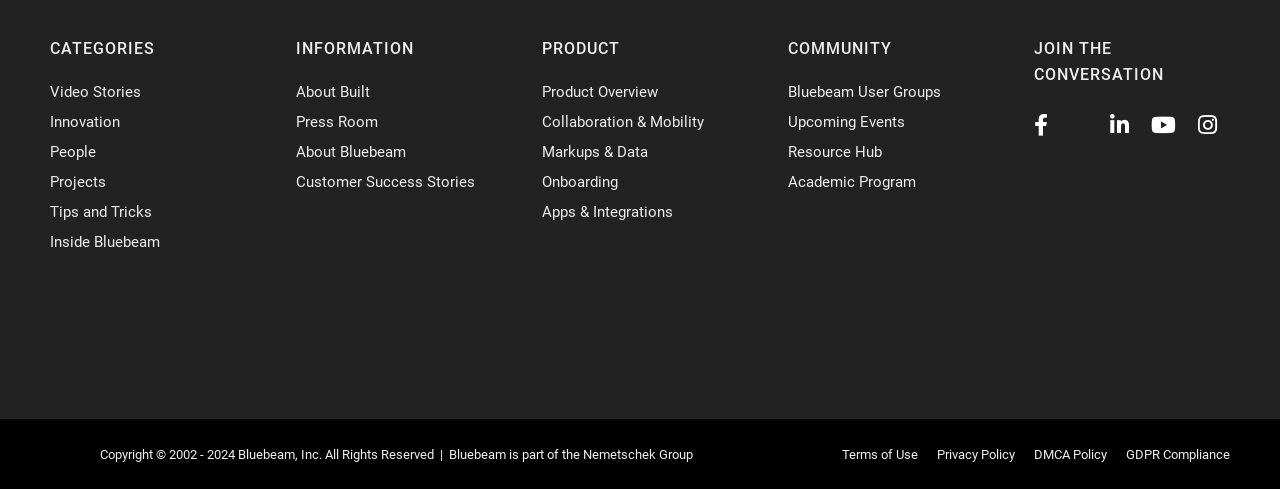Based on the description "Markups & Data", find the bounding box of the specified UI element.

[0.423, 0.293, 0.506, 0.33]